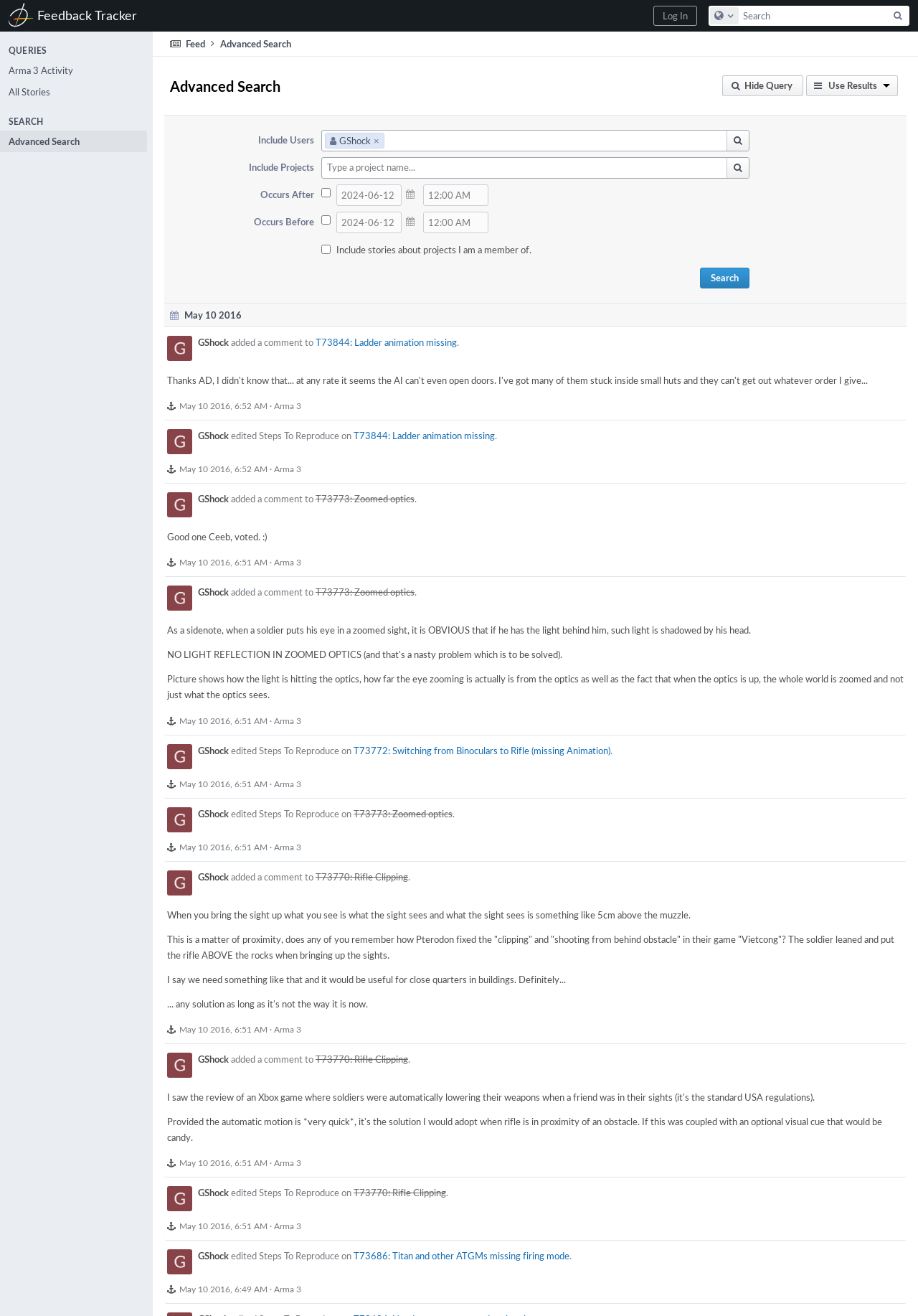Give a complete and precise description of the webpage's appearance.

This webpage is an advanced search page with various filters and search options. At the top, there is a navigation bar with links to "Home", "Feedback Tracker", and "Log In". Below the navigation bar, there is a search bar with a "Search" button and a "Configure Global Search" button.

The main content area is divided into two sections. The left section has several filters and search options, including checkboxes, textboxes, and dropdown menus. These filters allow users to refine their search by including or excluding specific criteria, such as users, projects, and dates. There is also a table with a checkbox to include stories about projects the user is a member of.

The right section displays a list of search results, with each result showing a title, a description, and a timestamp. The results are grouped by date, with headings indicating the date. Each result has links to the original post, the project, and the user who made the post. There are also buttons to edit or delete the post.

At the bottom of the page, there is a "Search" button to execute the search query. Overall, this webpage provides a comprehensive advanced search functionality with various filters and options to refine the search results.